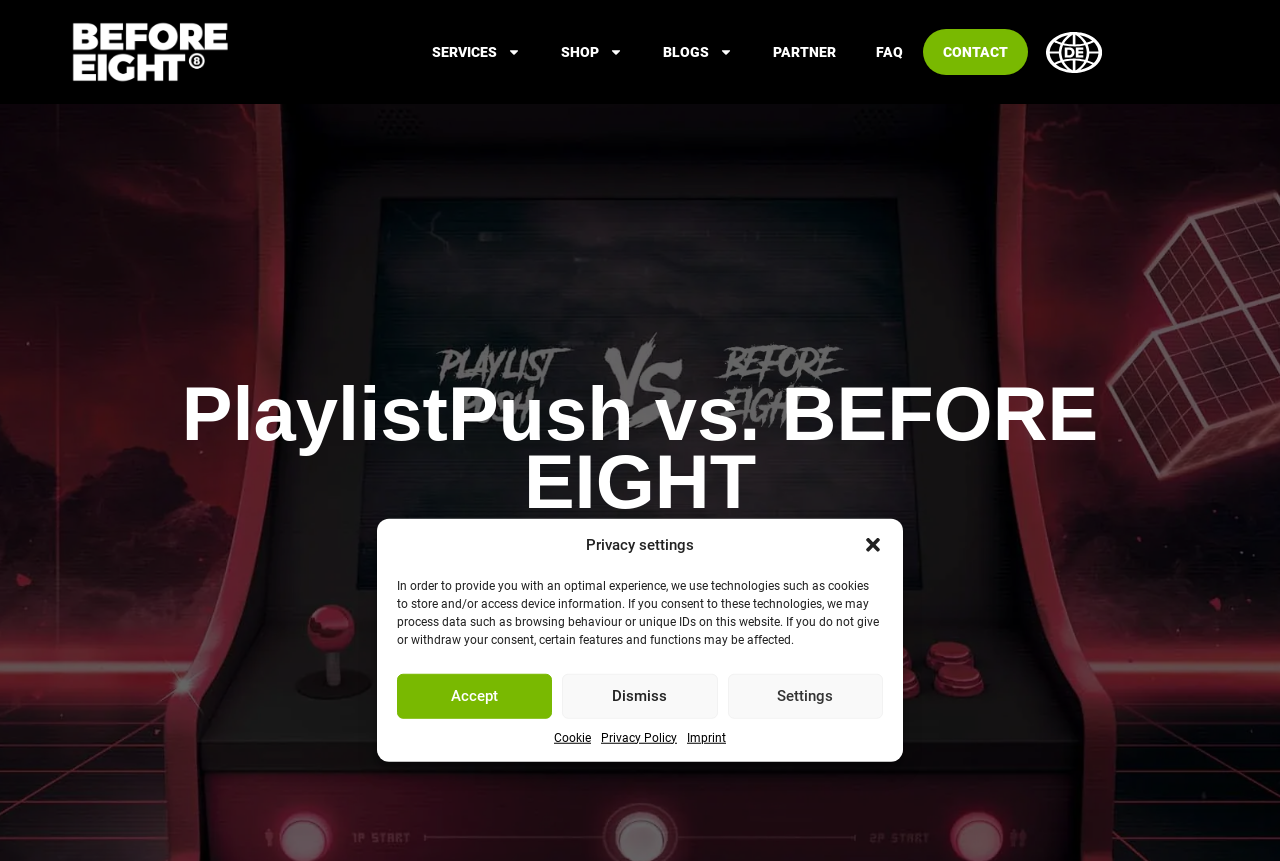Could you determine the bounding box coordinates of the clickable element to complete the instruction: "Jump to a specific section"? Provide the coordinates as four float numbers between 0 and 1, i.e., [left, top, right, bottom].

None